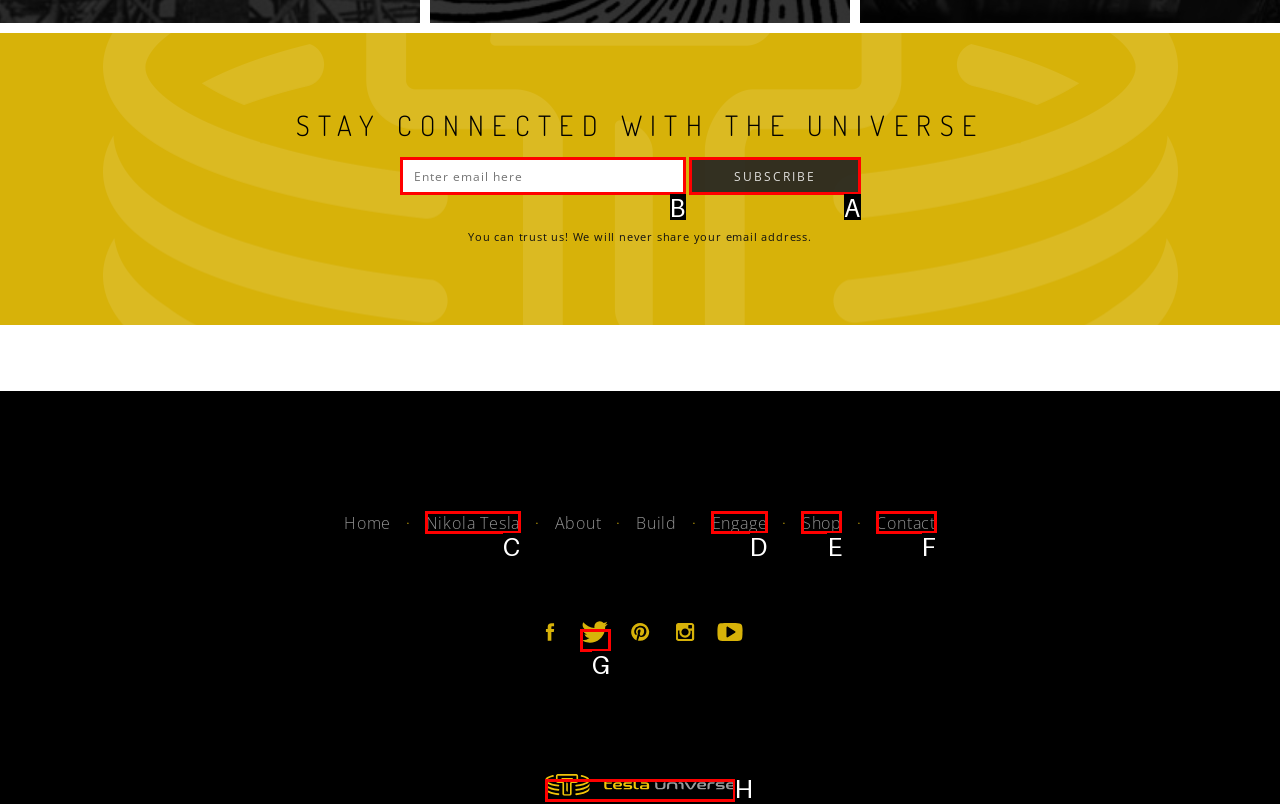For the task: Subscribe to the newsletter, specify the letter of the option that should be clicked. Answer with the letter only.

A